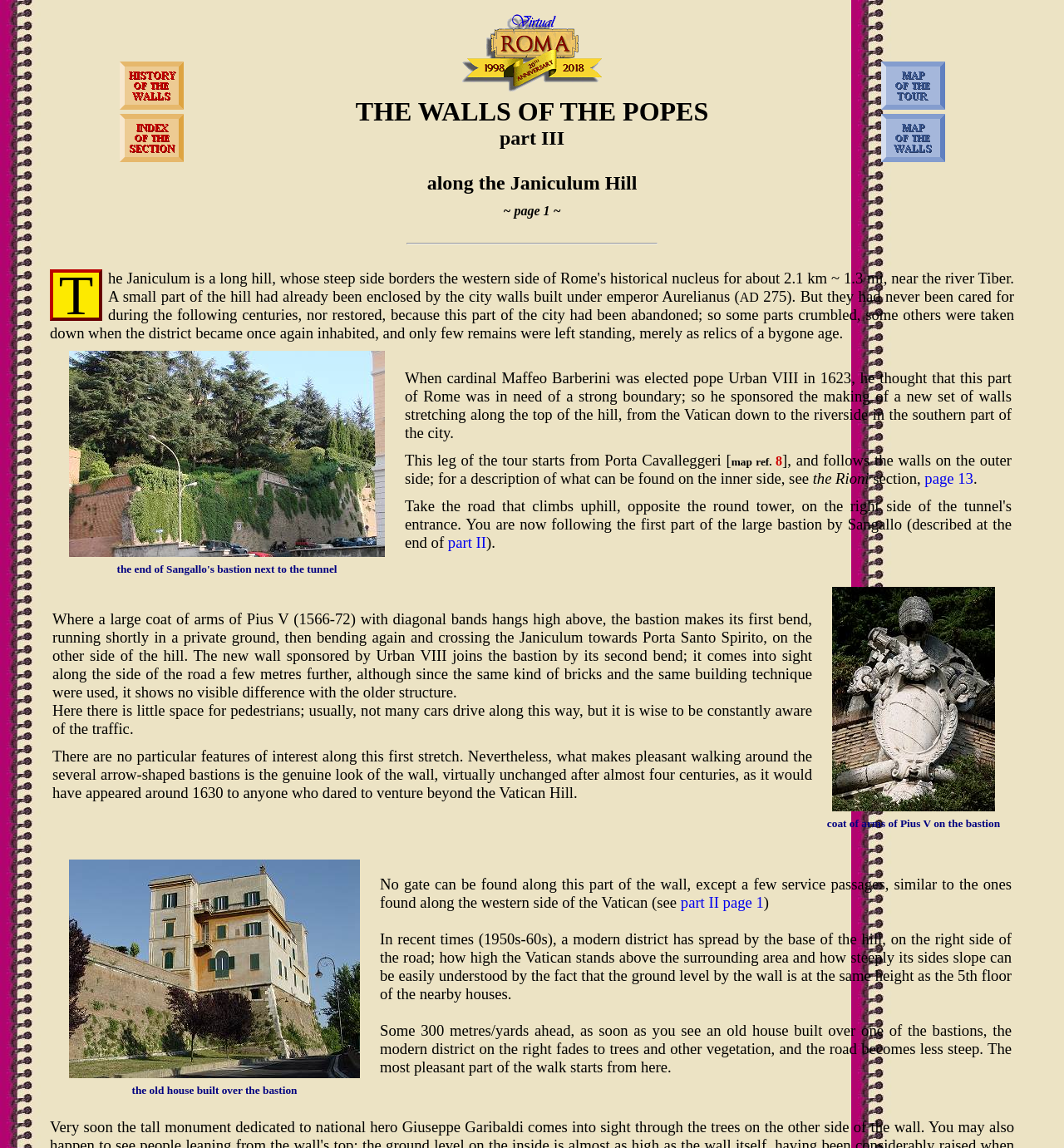What can be seen on the right side of the road after 300 meters?
Can you give a detailed and elaborate answer to the question?

According to the text, 'Some 300 metres/yards ahead, as soon as you see an old house built over one of the bastions, the modern district on the right fades to trees and other vegetation, and the road becomes less steep.'